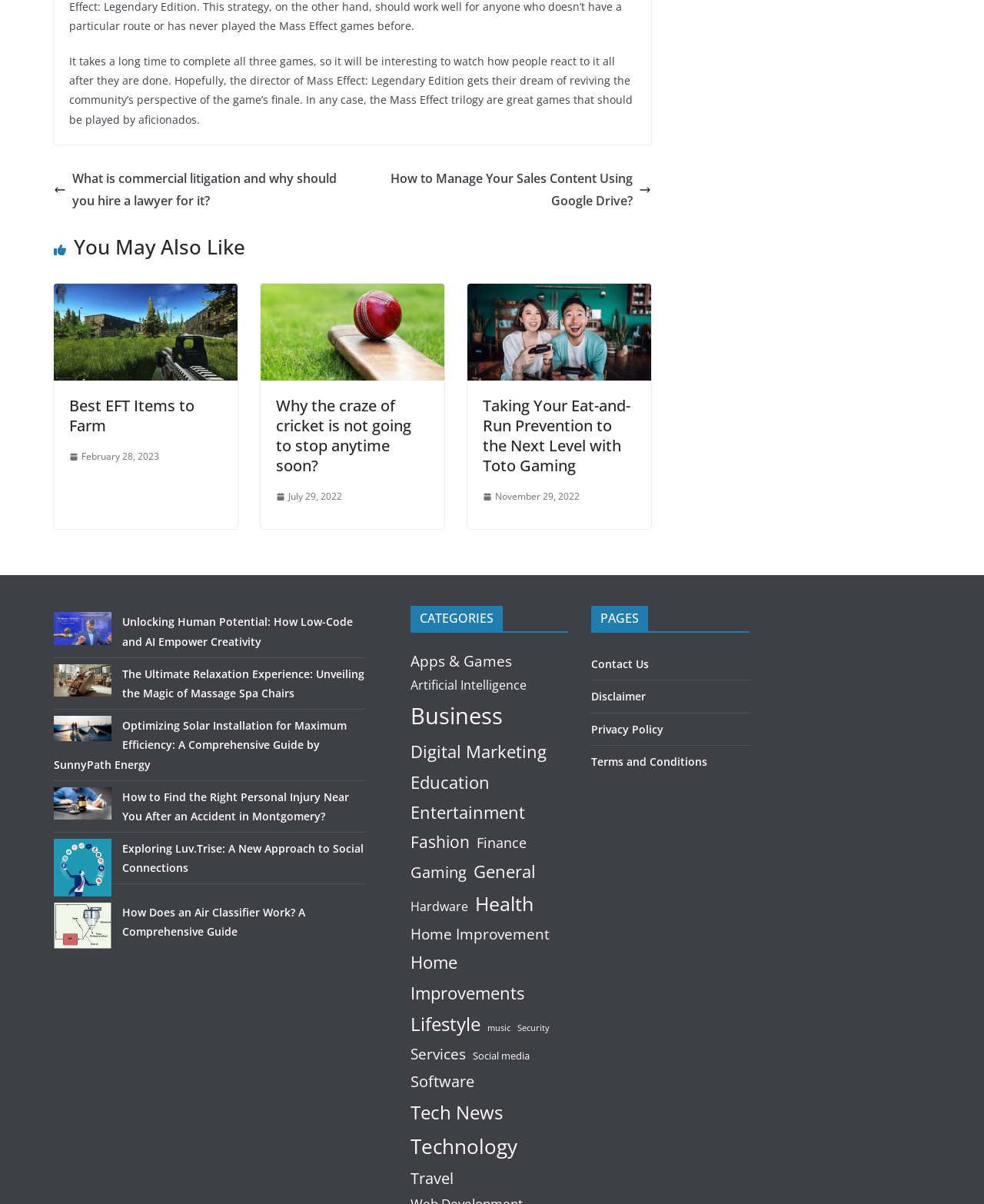What is the title of the article with the image 'Medical malpractice lawyers'? From the image, respond with a single word or brief phrase.

How to Find the Right Personal Injury Near You After an Accident in Montgomery?